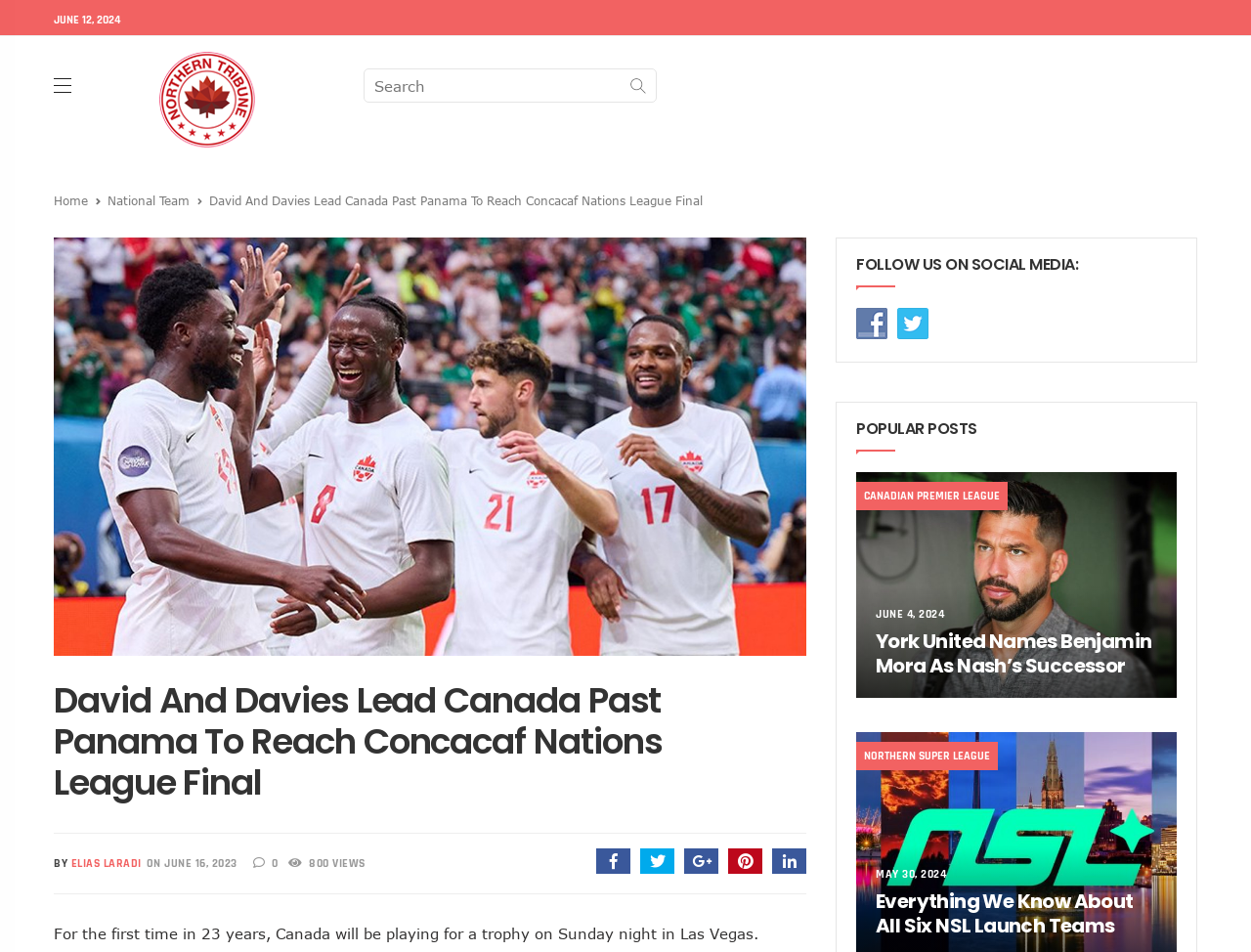Provide your answer in one word or a succinct phrase for the question: 
What is the date of the Concacaf Nations League match?

JUNE 12, 2024